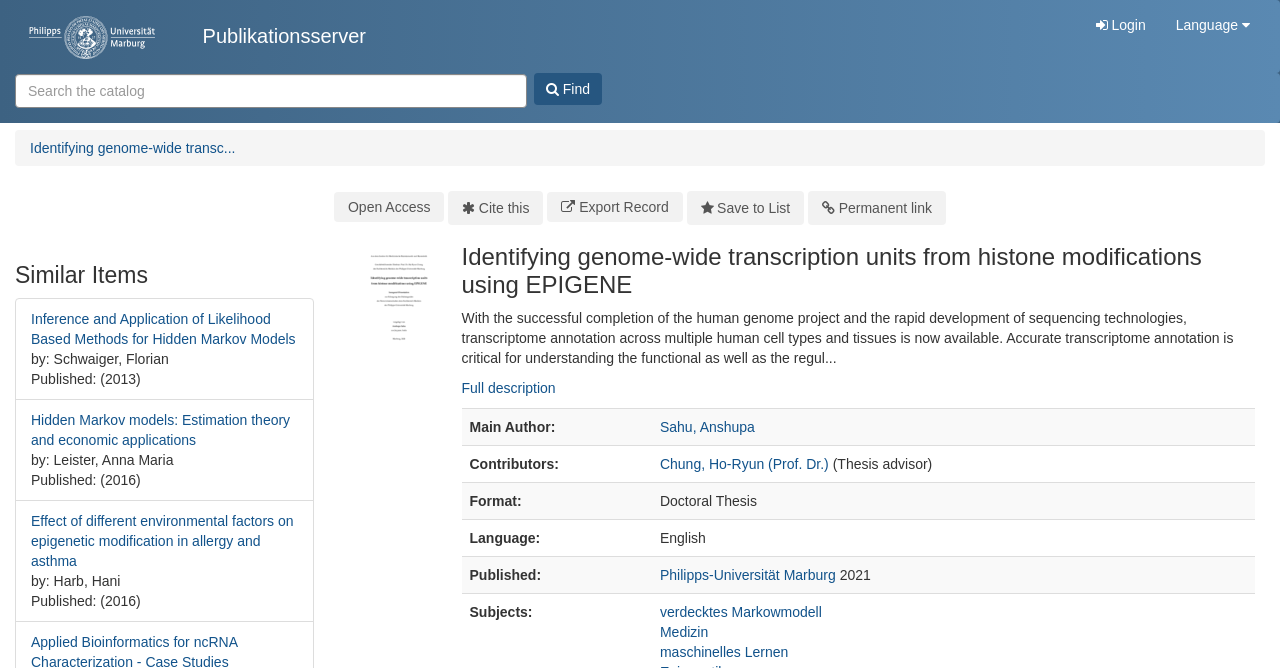Please identify the bounding box coordinates of the element that needs to be clicked to execute the following command: "View full description of the publication". Provide the bounding box using four float numbers between 0 and 1, formatted as [left, top, right, bottom].

[0.361, 0.569, 0.434, 0.593]